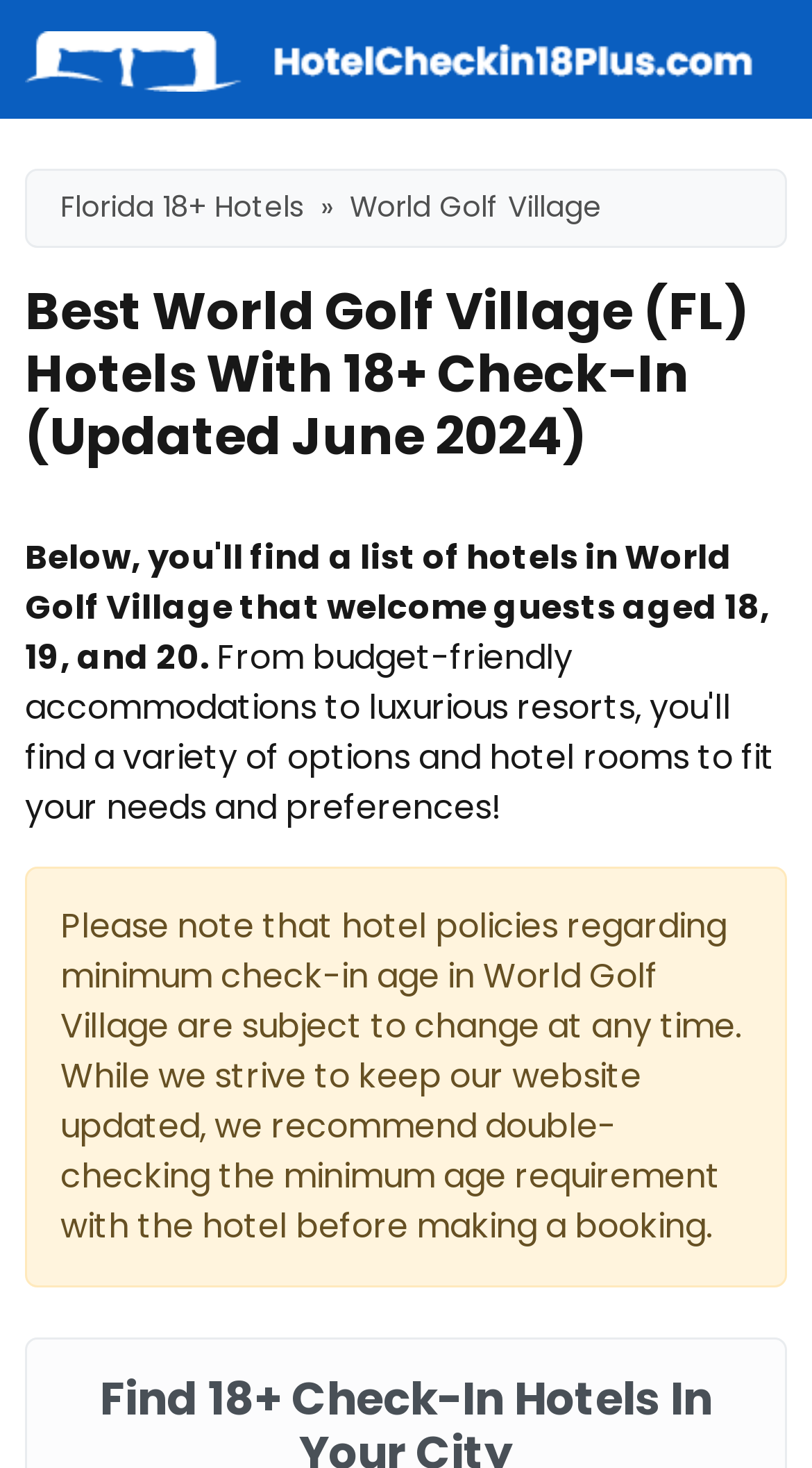What is the update month of the webpage?
Please respond to the question with a detailed and informative answer.

I found the answer by looking at the main heading, which says 'Best World Golf Village (FL) Hotels With 18+ Check-In (Updated June 2024)'. The '(Updated June 2024)' part suggests that the webpage was last updated in June 2024.